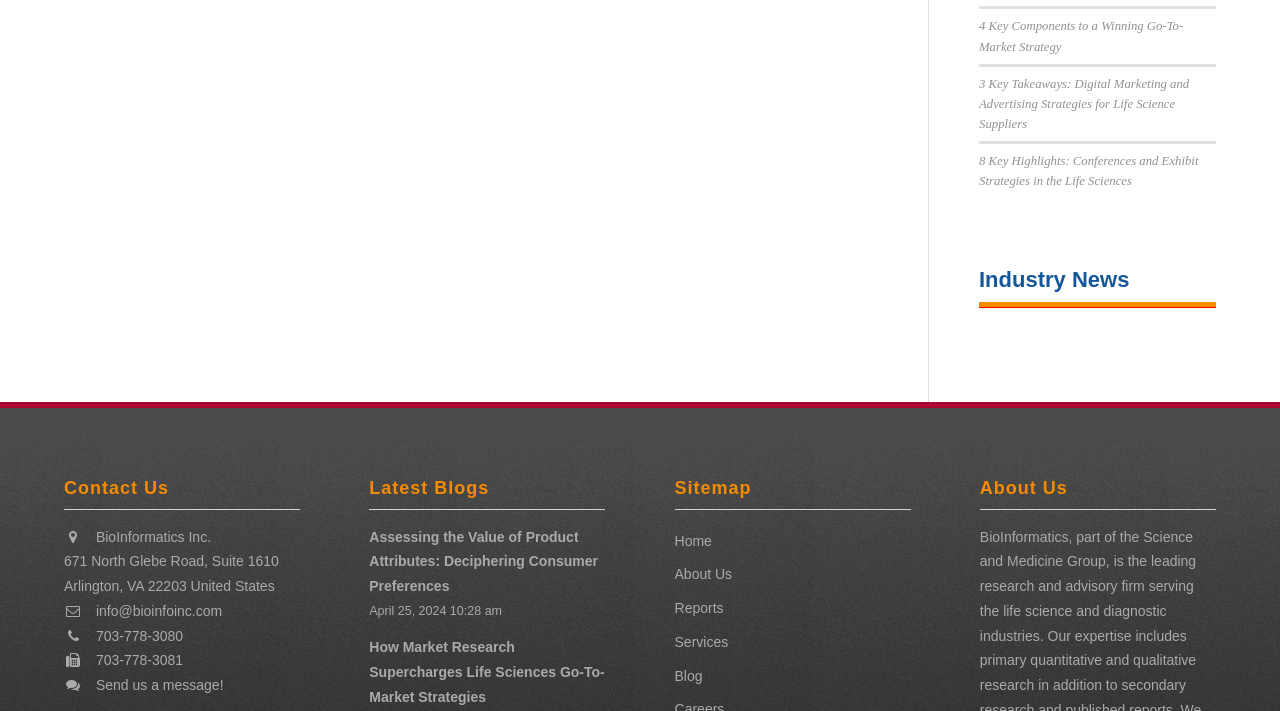Locate the bounding box of the UI element defined by this description: "Send us a message!". The coordinates should be given as four float numbers between 0 and 1, formatted as [left, top, right, bottom].

[0.075, 0.952, 0.175, 0.975]